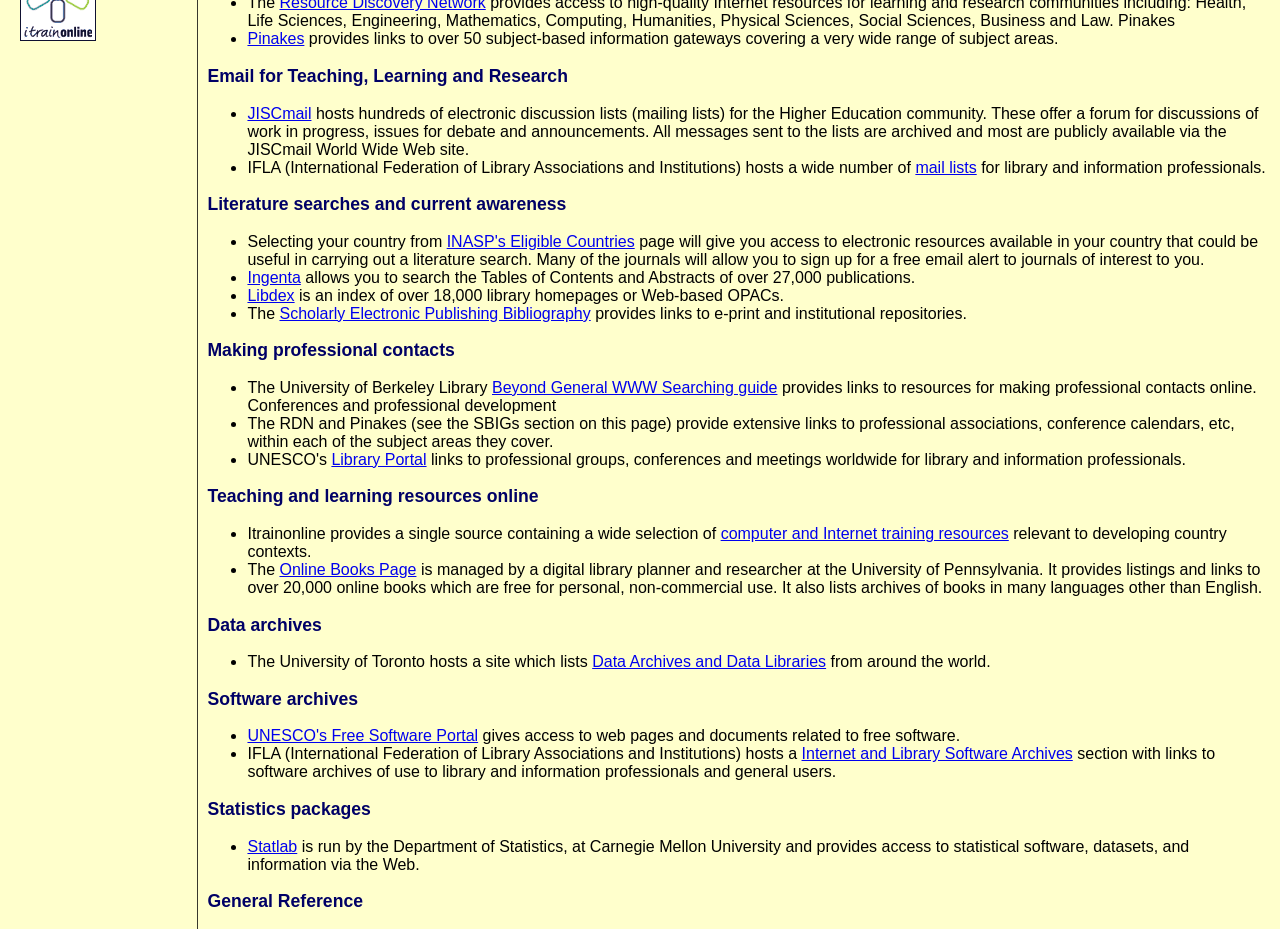Calculate the bounding box coordinates for the UI element based on the following description: "alt="www.itrainonline.org"". Ensure the coordinates are four float numbers between 0 and 1, i.e., [left, top, right, bottom].

[0.016, 0.029, 0.075, 0.048]